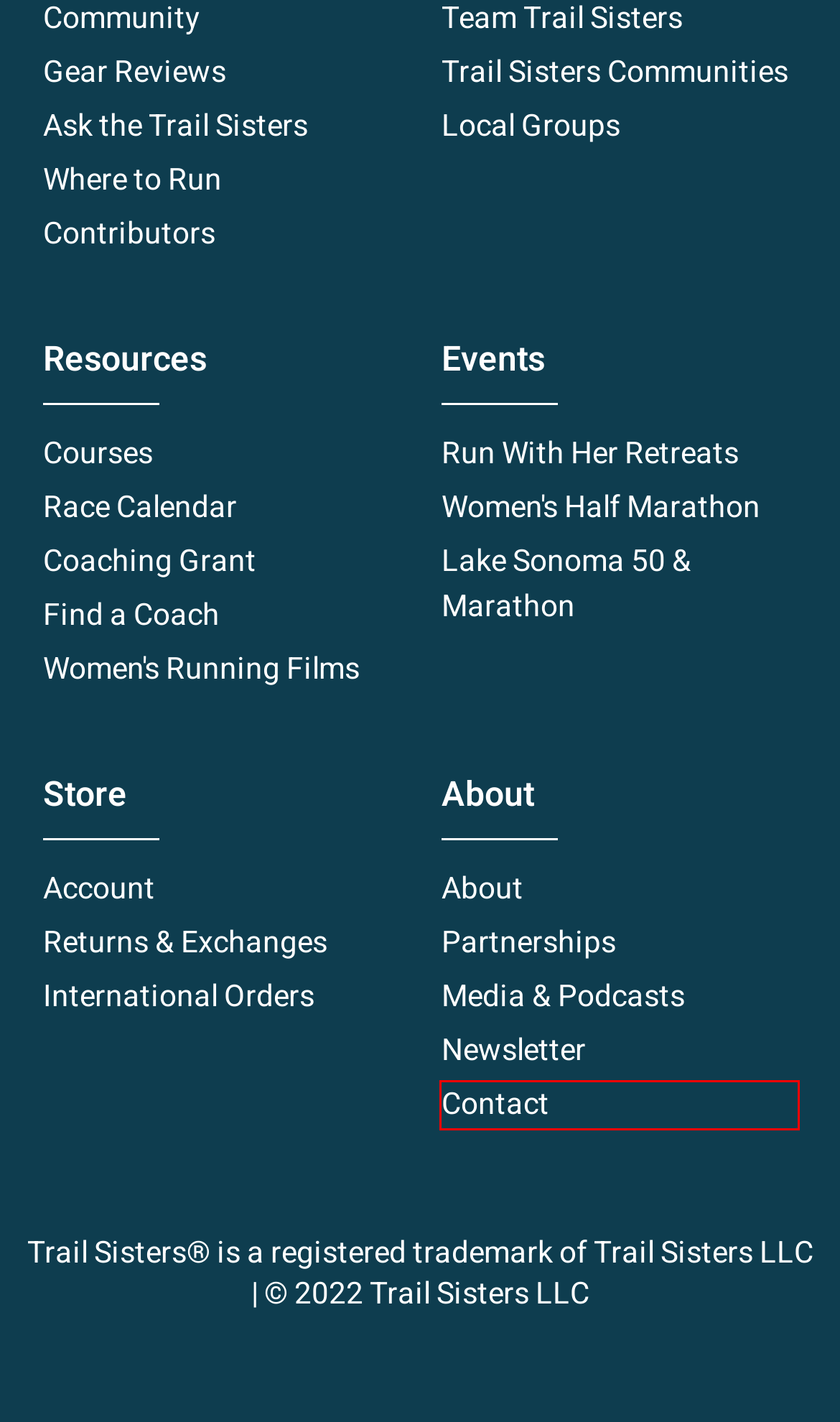Take a look at the provided webpage screenshot featuring a red bounding box around an element. Select the most appropriate webpage description for the page that loads after clicking on the element inside the red bounding box. Here are the candidates:
A. Coaching Grant 2023 | Trail Sisters®
B. Trail Sisters - About Us : Mission Statement & Founder Message
C. Coaches Archive | Trail Sisters®
D. Contact | Trail Sisters®
E. Returns & Exchanges | Trail Sisters®
F. Race Calendar | Trail Sisters®
G. Films Archive | Trail Sisters®
H. Ask the Trail Sisters Archives | Trail Sisters®

D